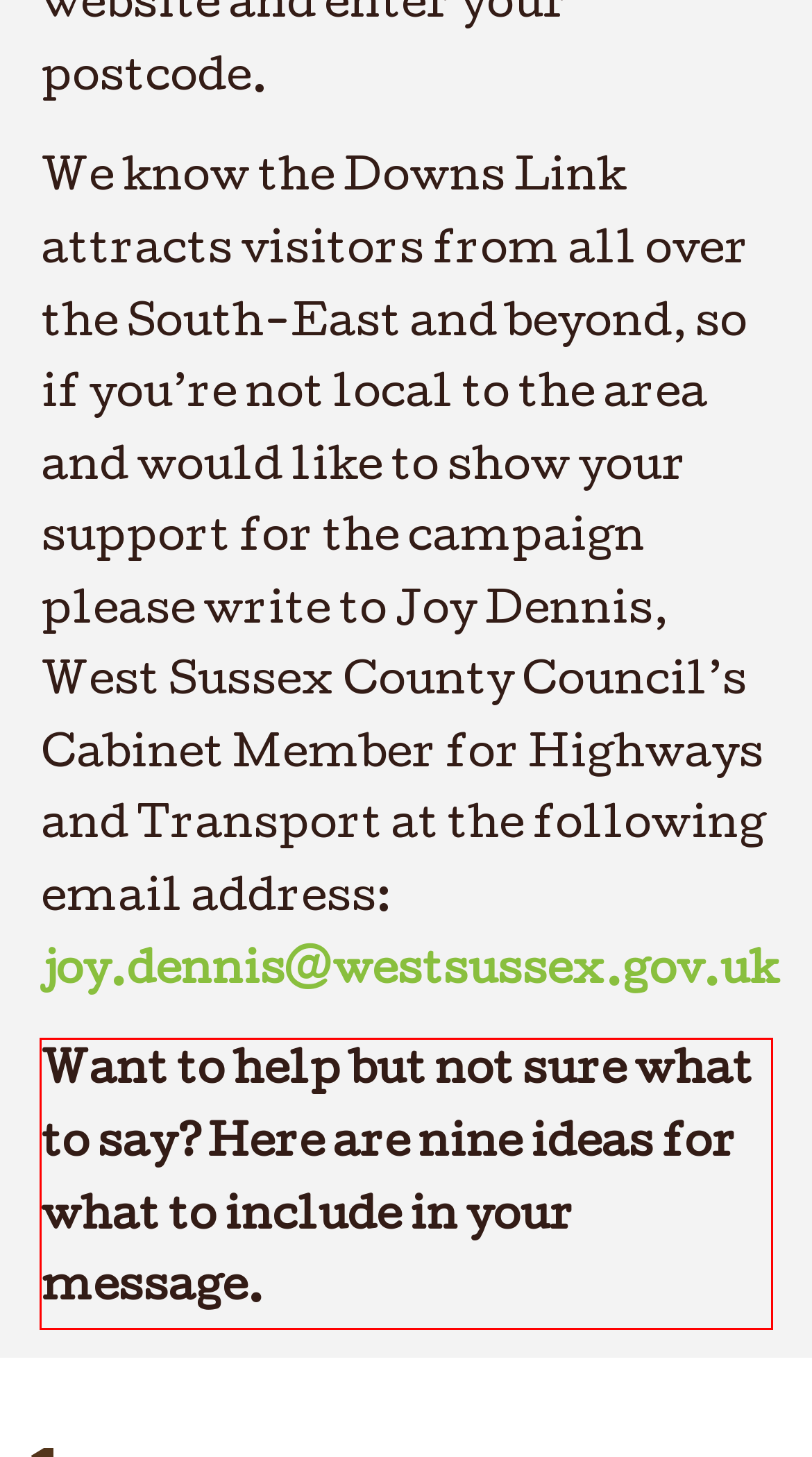Look at the provided screenshot of the webpage and perform OCR on the text within the red bounding box.

Want to help but not sure what to say? Here are nine ideas for what to include in your message.